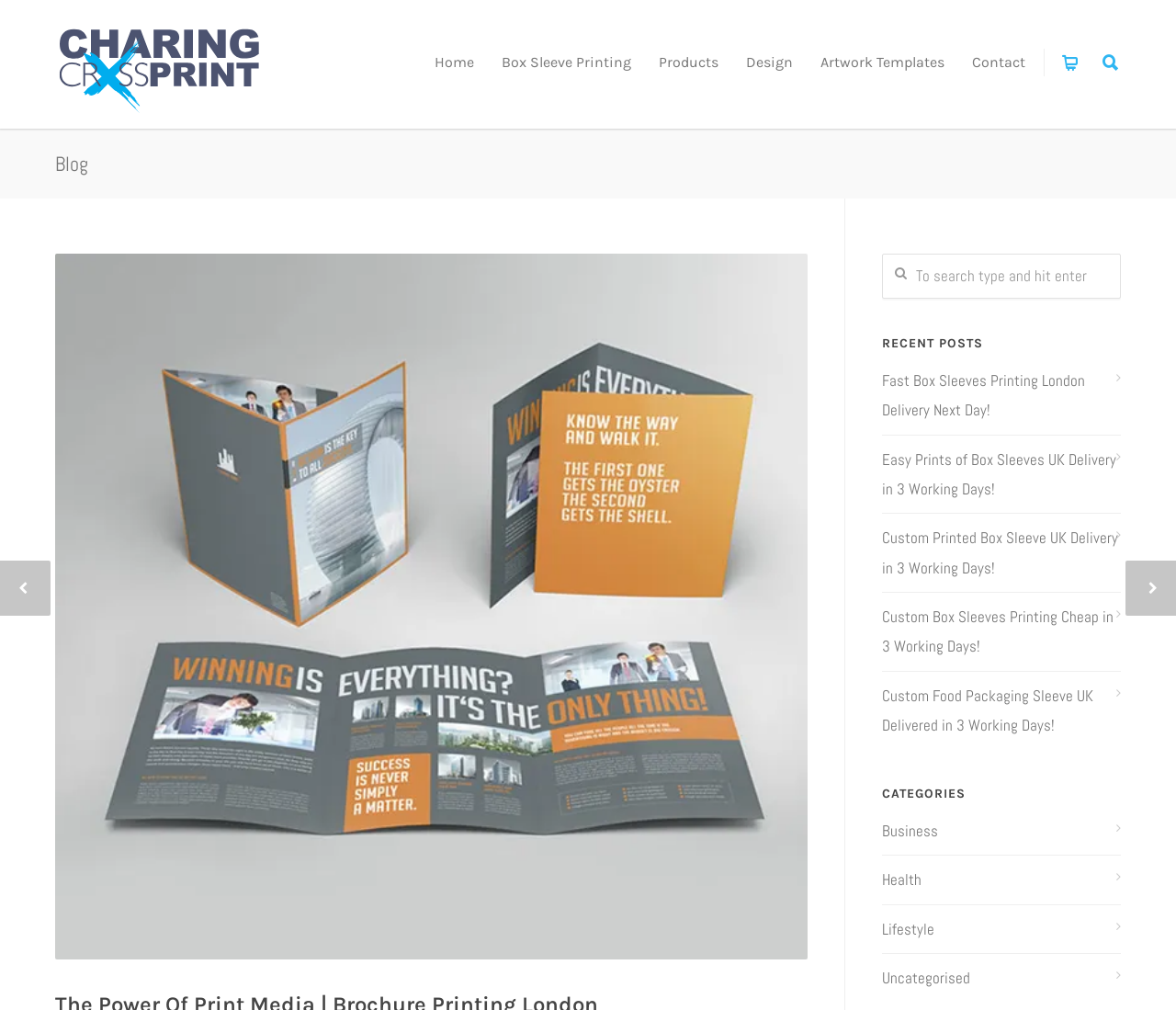Please specify the coordinates of the bounding box for the element that should be clicked to carry out this instruction: "Visit Charing Cross Print website". The coordinates must be four float numbers between 0 and 1, formatted as [left, top, right, bottom].

[0.047, 0.096, 0.225, 0.124]